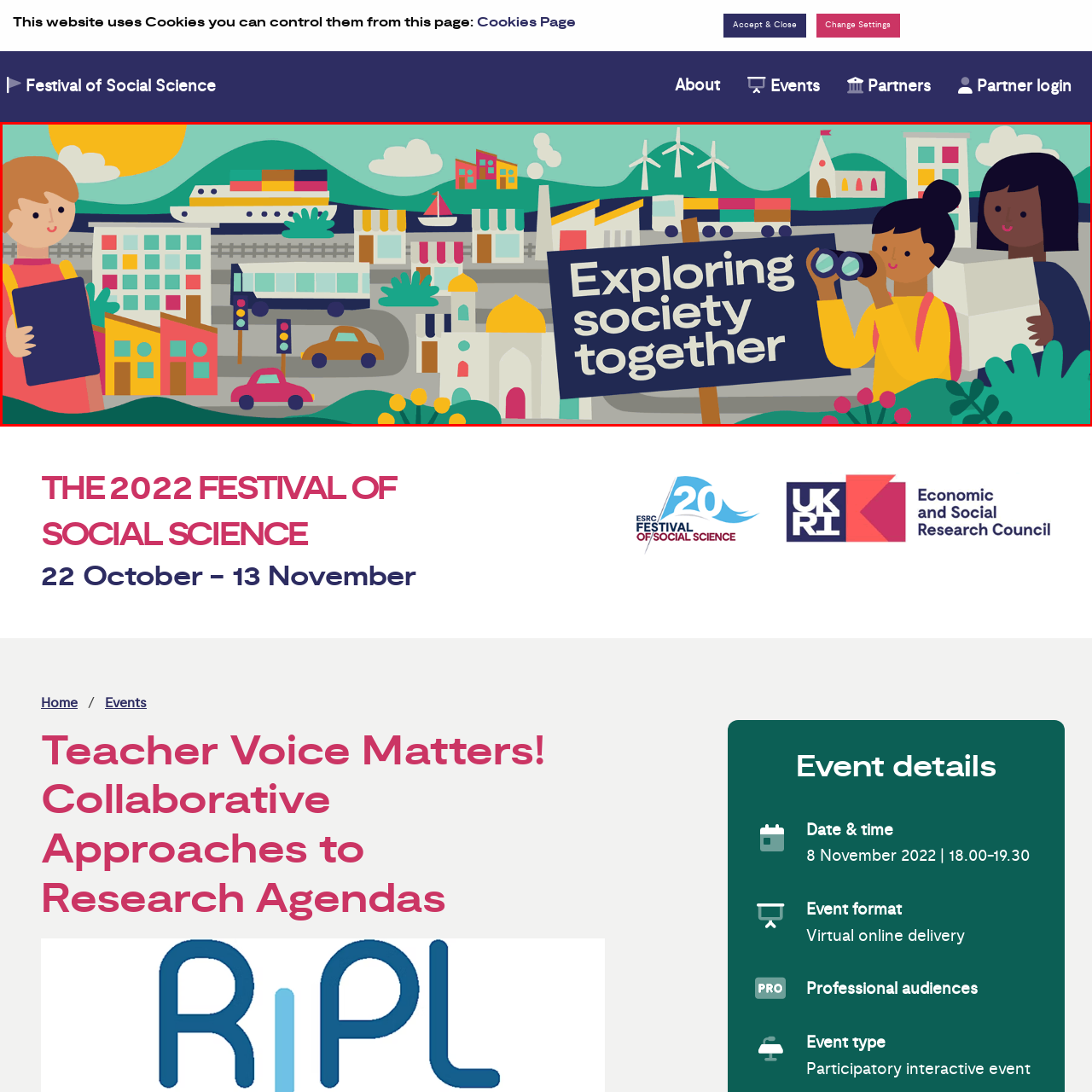Please scrutinize the image encapsulated by the red bounding box and provide an elaborate answer to the next question based on the details in the image: What is the character with binoculars doing?

Next to the girl with the clipboard, there is another character equipped with binoculars. The character is looking through the binoculars, suggesting that they are gazing into the distance, which implies exploration and observation.